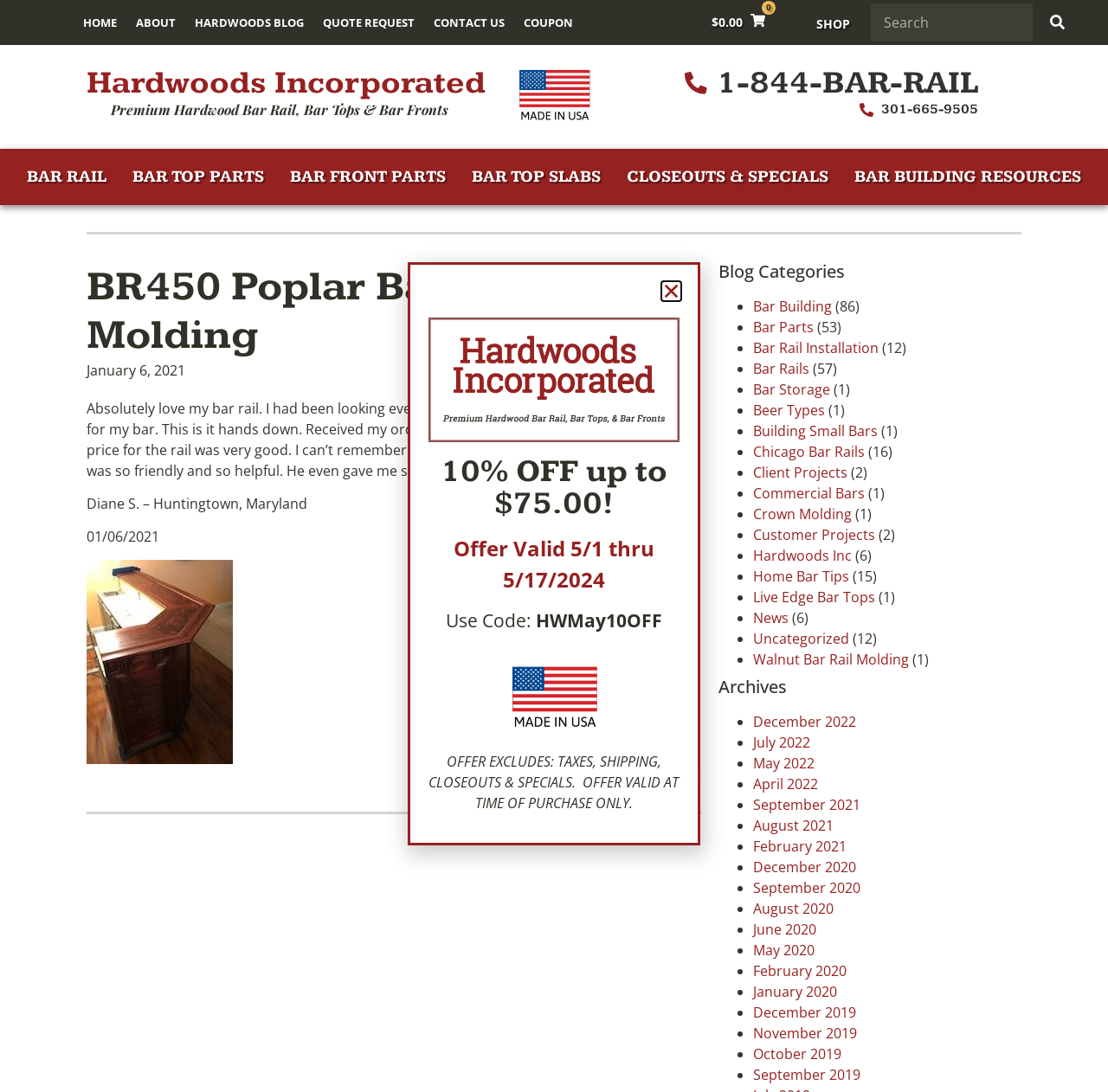Identify the bounding box coordinates of the region that needs to be clicked to carry out this instruction: "View 'BAR RAIL' products". Provide these coordinates as four float numbers ranging from 0 to 1, i.e., [left, top, right, bottom].

[0.012, 0.144, 0.108, 0.179]